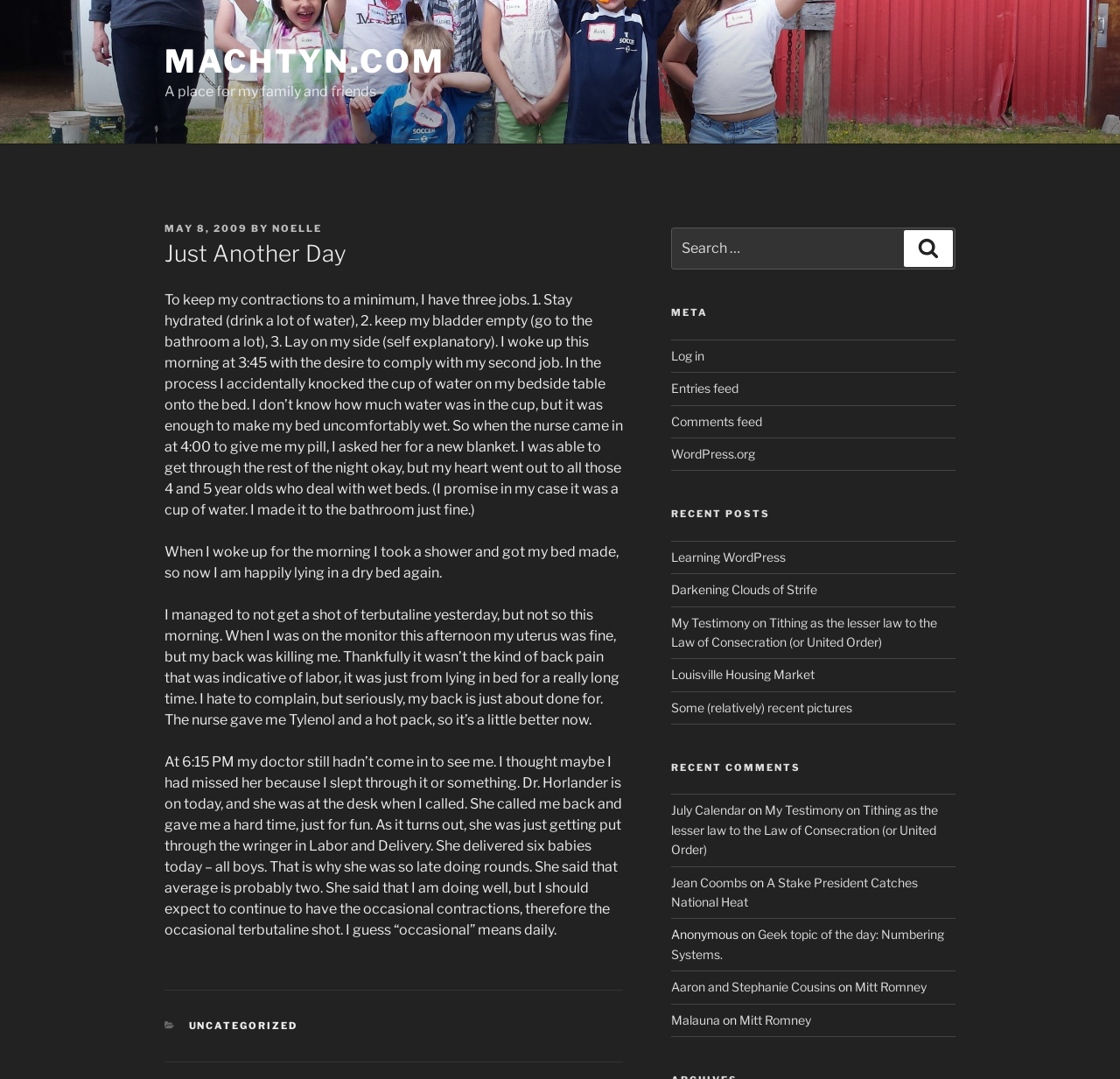What is the category of this blog post?
Relying on the image, give a concise answer in one word or a brief phrase.

UNCATEGORIZED